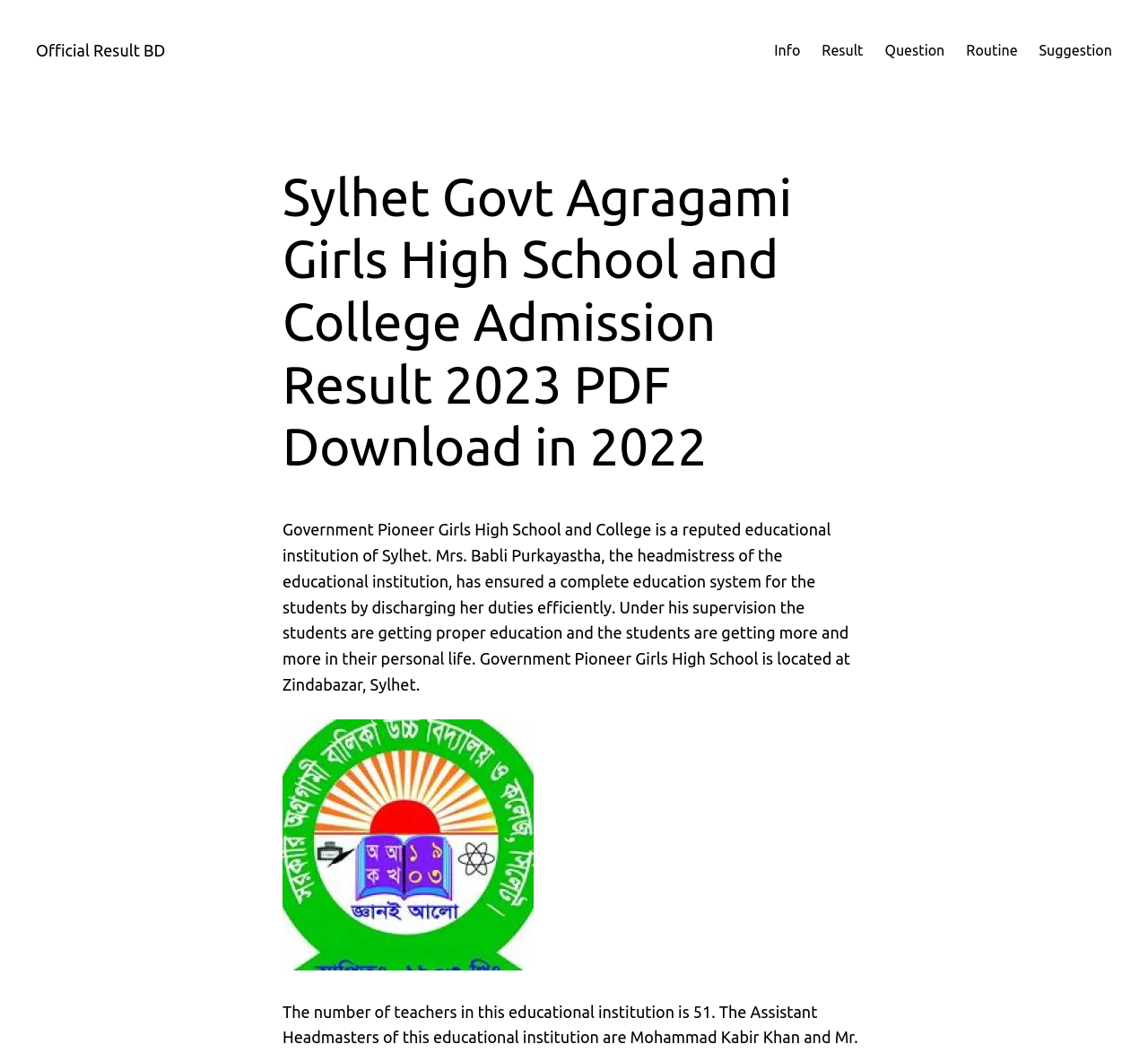Offer an in-depth caption of the entire webpage.

The webpage is about Sylhet Govt Agragami Girls High School and College Admission Result 2023. At the top, there is a heading with the title "Sylhet Govt Agragami Girls High School and College Admission Result 2023 PDF Download in 2022". Below the heading, there is a paragraph of text that describes Government Pioneer Girls High School and College, a reputed educational institution in Sylhet, and its headmistress Mrs. Babli Purkayastha's efforts to provide a complete education system for the students.

On the top-right corner, there are five links: "Official Result BD", "Info", "Result", "Question", and "Routine", followed by "Suggestion". These links are positioned horizontally, with "Official Result BD" on the left and "Suggestion" on the right.

There is also a link below the paragraph of text, but it does not have any text associated with it.